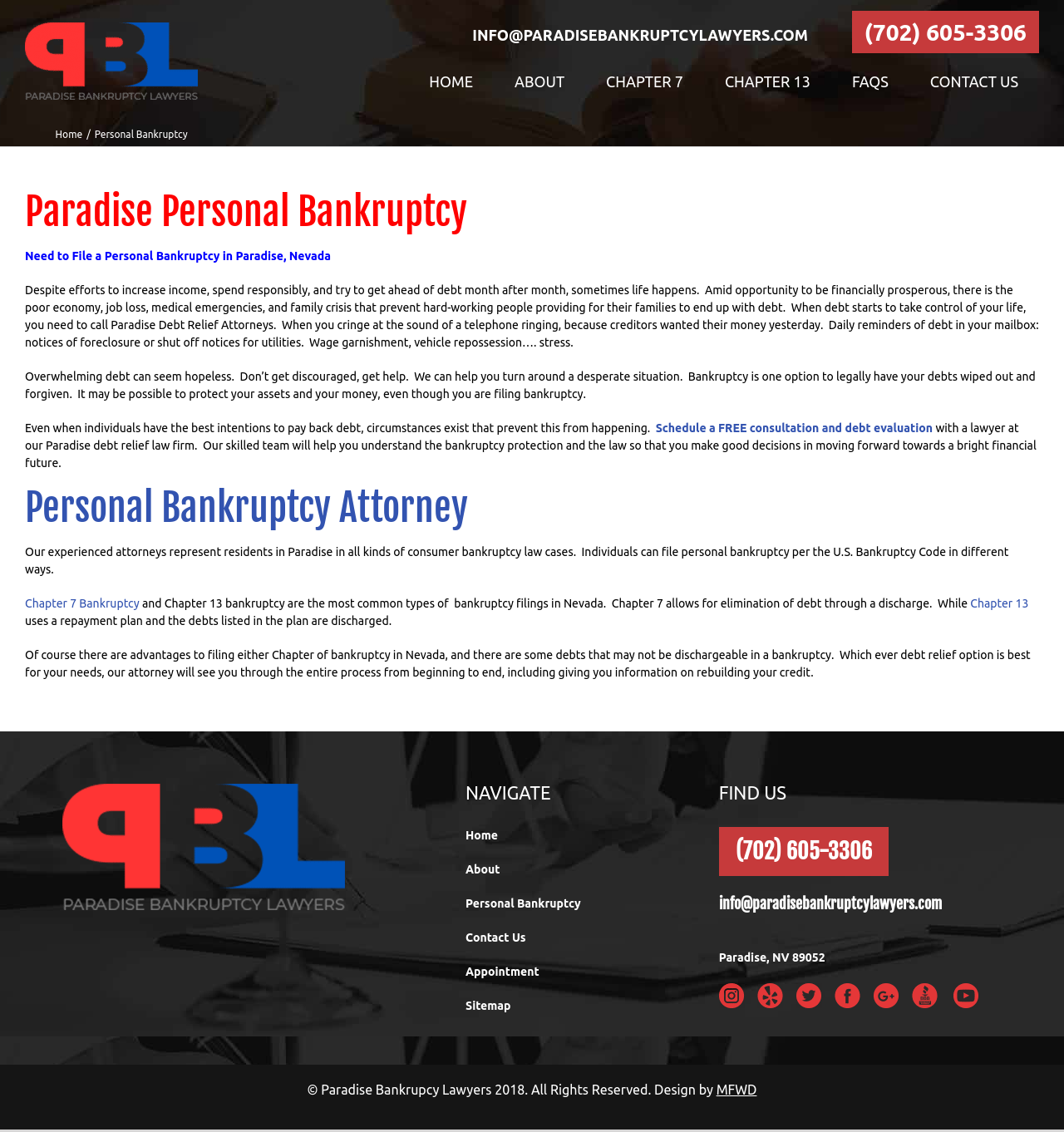Please identify the bounding box coordinates of the element that needs to be clicked to perform the following instruction: "Email the lawyer".

[0.444, 0.023, 0.759, 0.038]